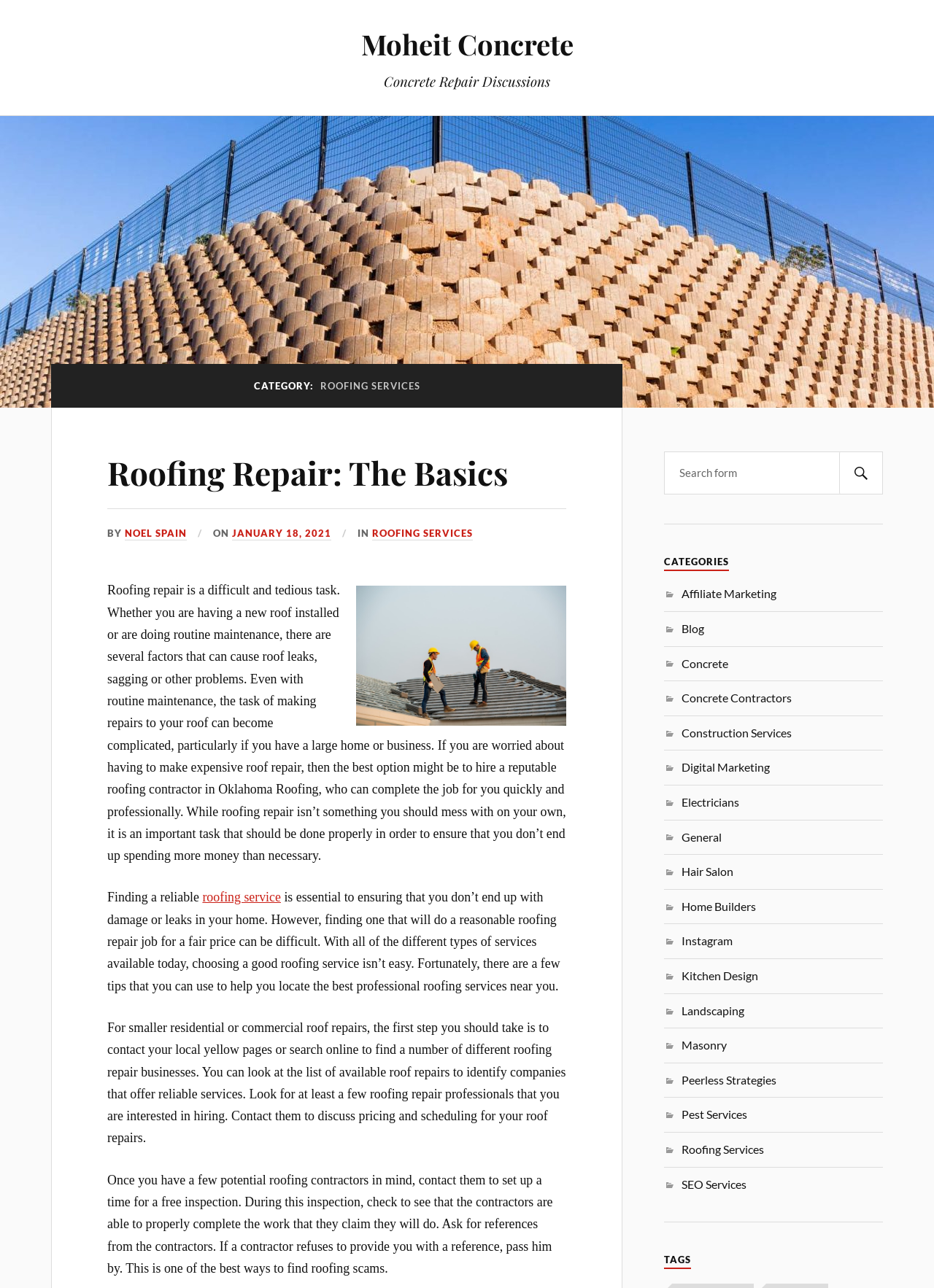Given the following UI element description: "April 2, 2010", find the bounding box coordinates in the webpage screenshot.

None